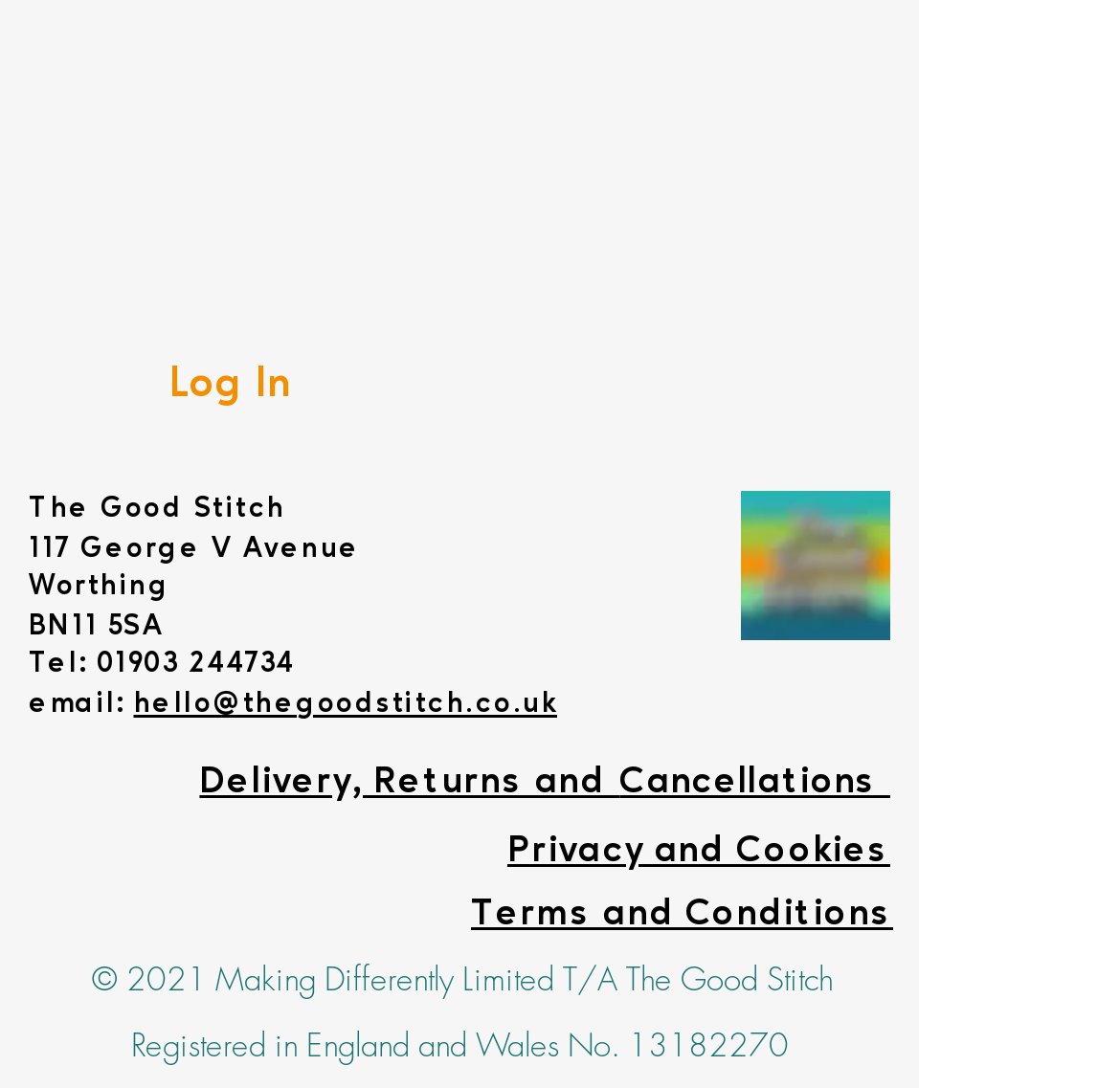Determine the bounding box coordinates of the clickable region to follow the instruction: "Visit Facebook".

[0.367, 0.451, 0.444, 0.53]